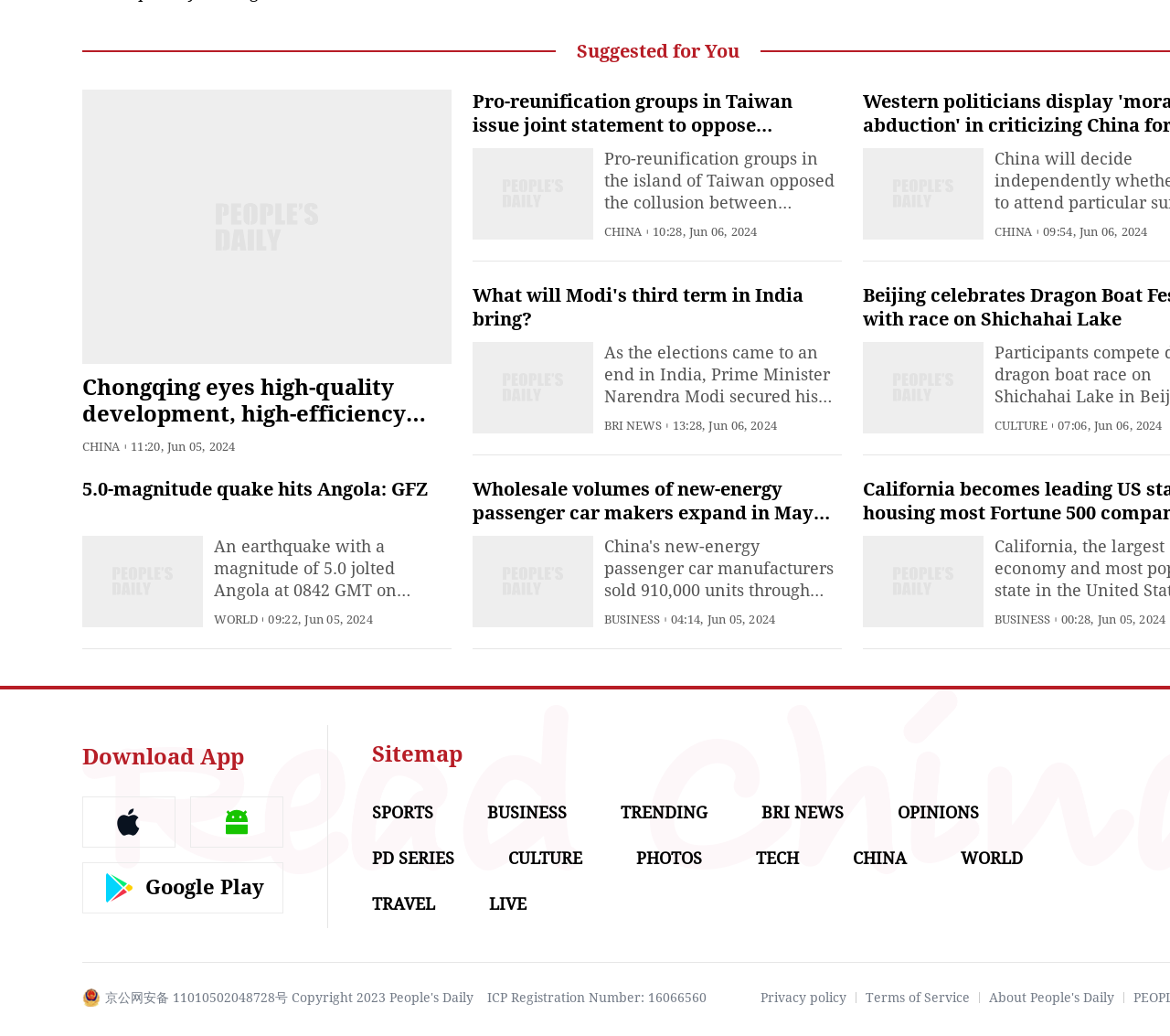Find and indicate the bounding box coordinates of the region you should select to follow the given instruction: "Download the People's Daily English language App".

[0.07, 0.718, 0.209, 0.743]